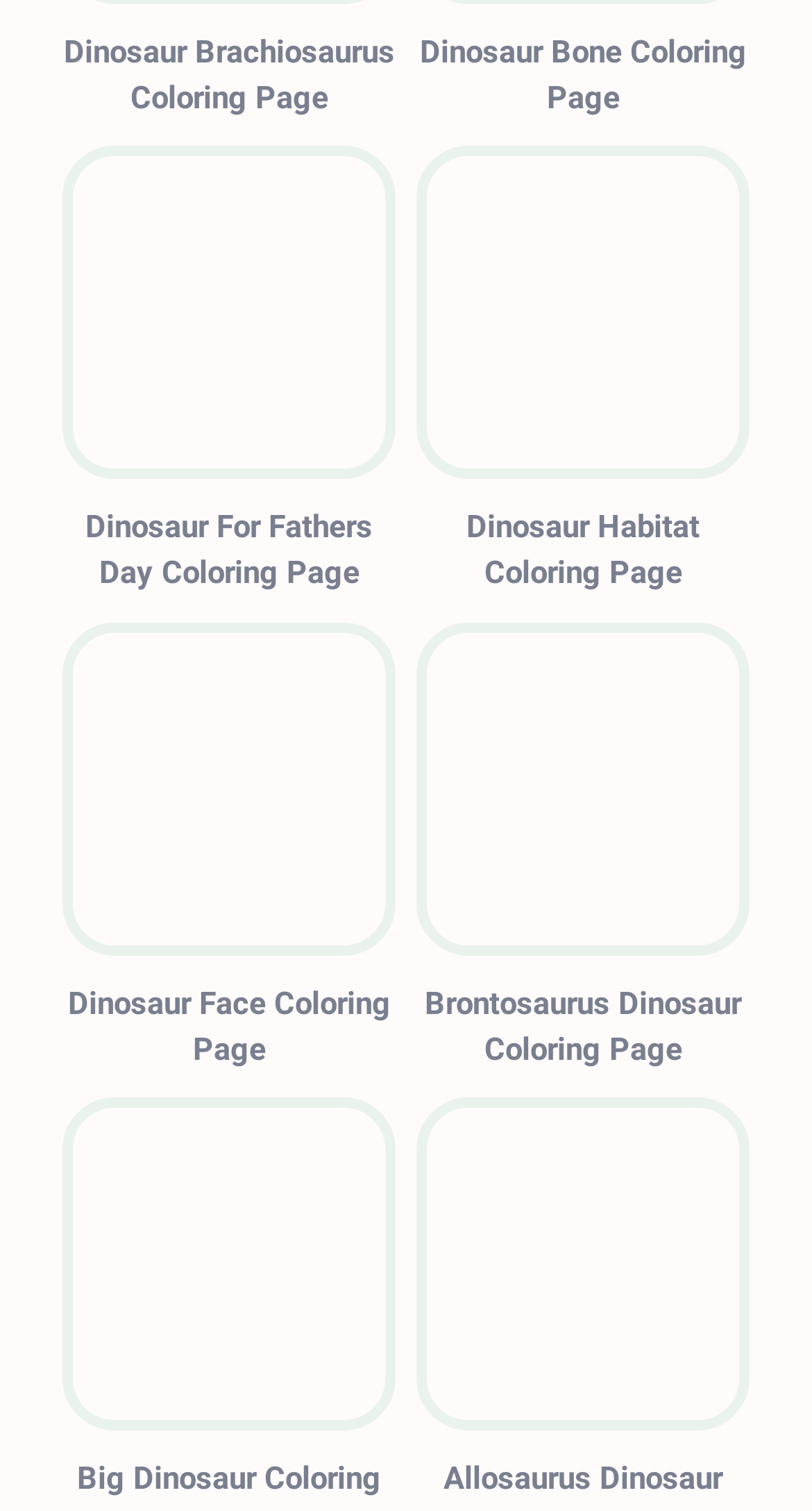Analyze the image and provide a detailed answer to the question: How many dinosaur coloring pages are available?

I counted the number of links with dinosaur-related text, and there are 9 of them, each leading to a different coloring page.